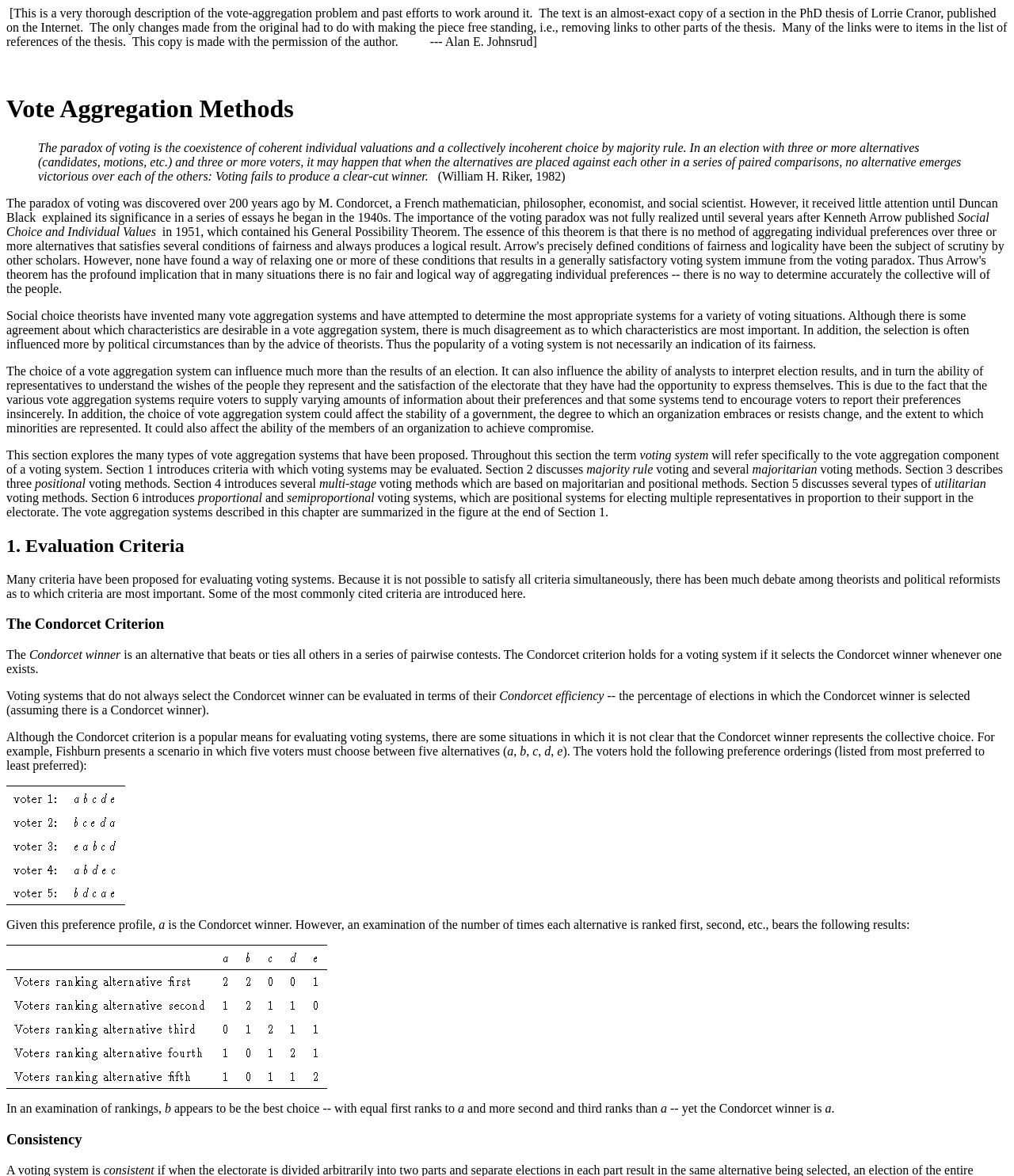What is the paradox of voting?
Using the screenshot, give a one-word or short phrase answer.

Coexistence of coherent individual valuations and collectively incoherent choice